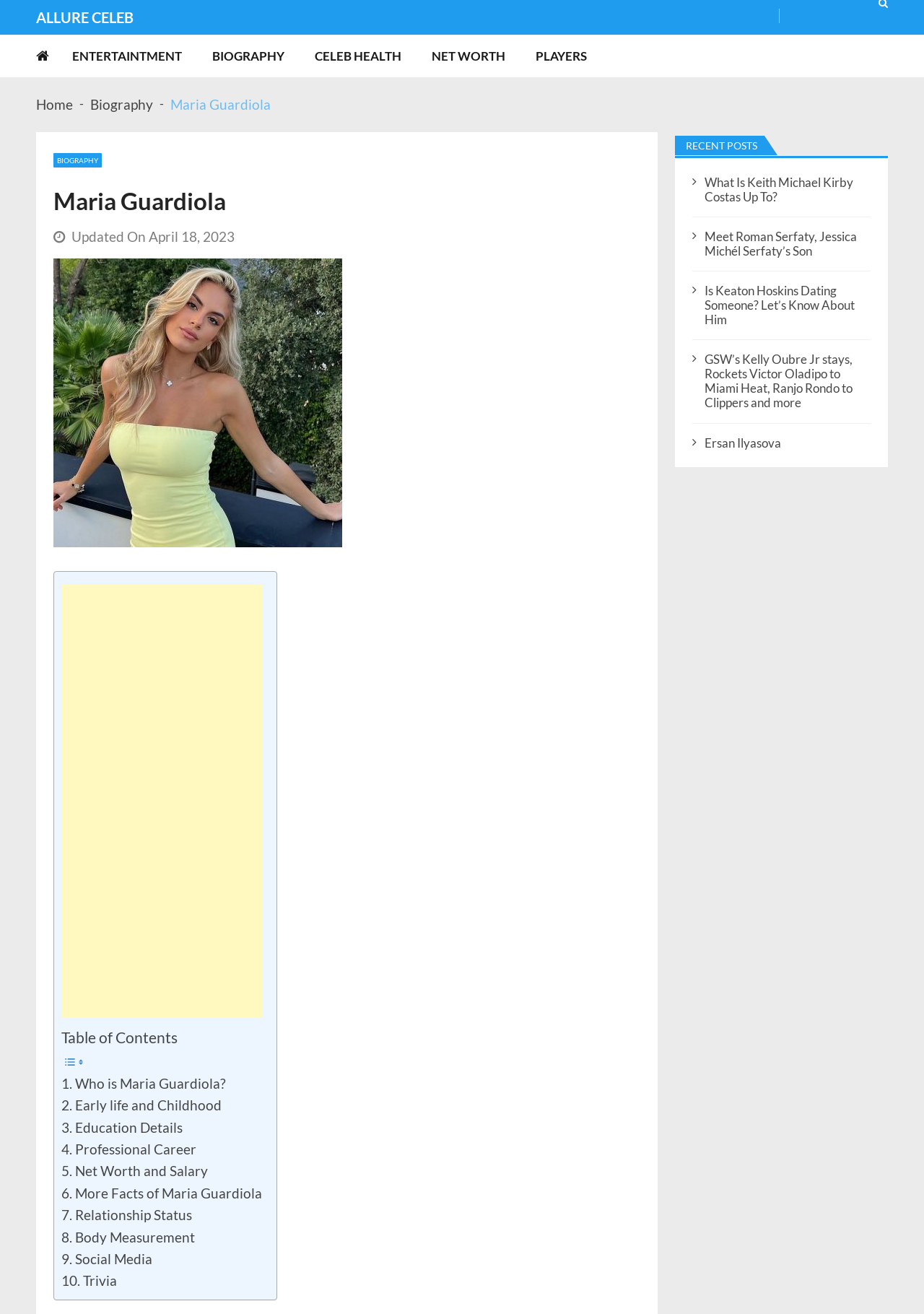Pinpoint the bounding box coordinates of the element you need to click to execute the following instruction: "Check recent posts". The bounding box should be represented by four float numbers between 0 and 1, in the format [left, top, right, bottom].

[0.731, 0.101, 0.961, 0.118]